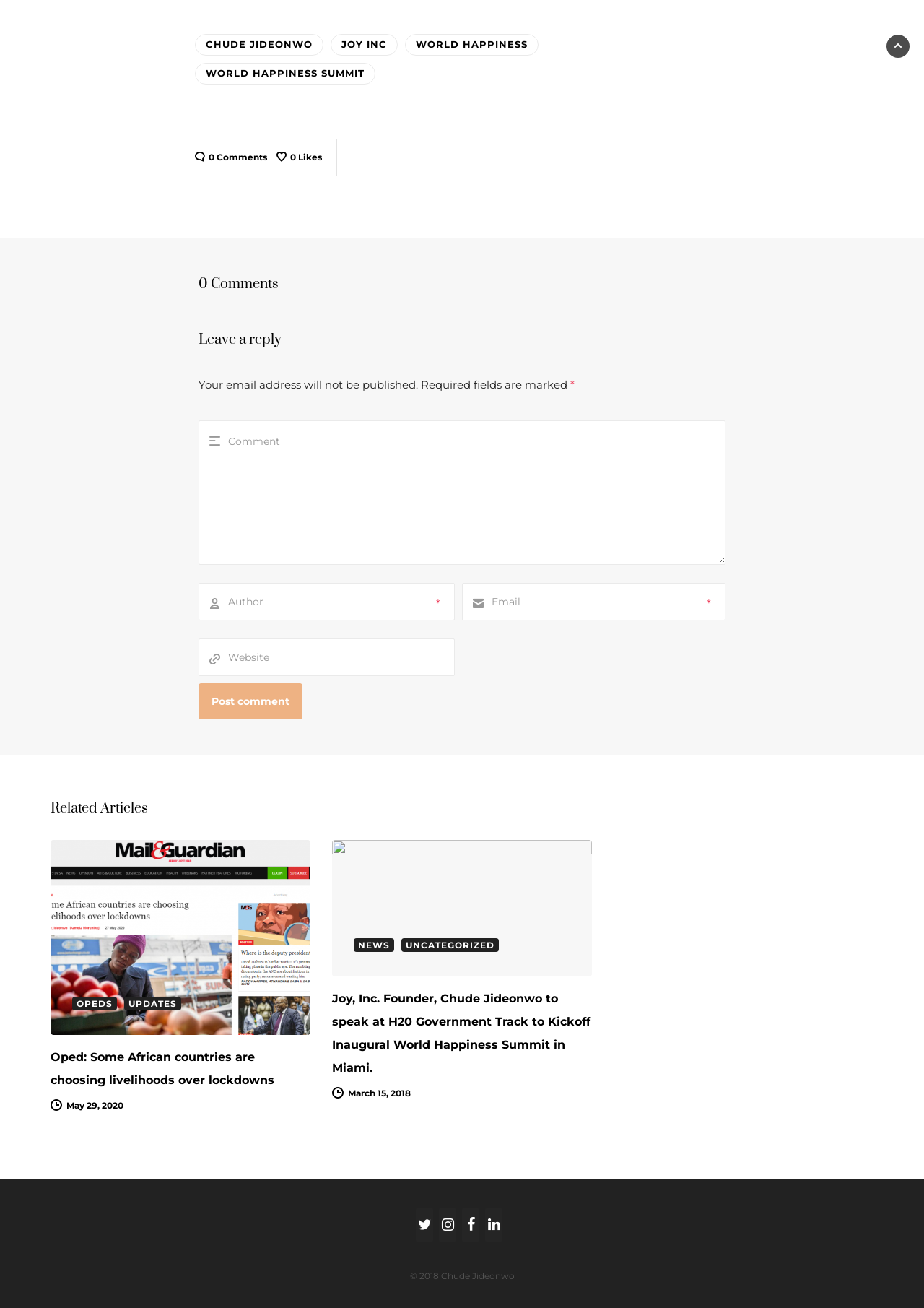Answer in one word or a short phrase: 
How many social media links are in the footer?

4